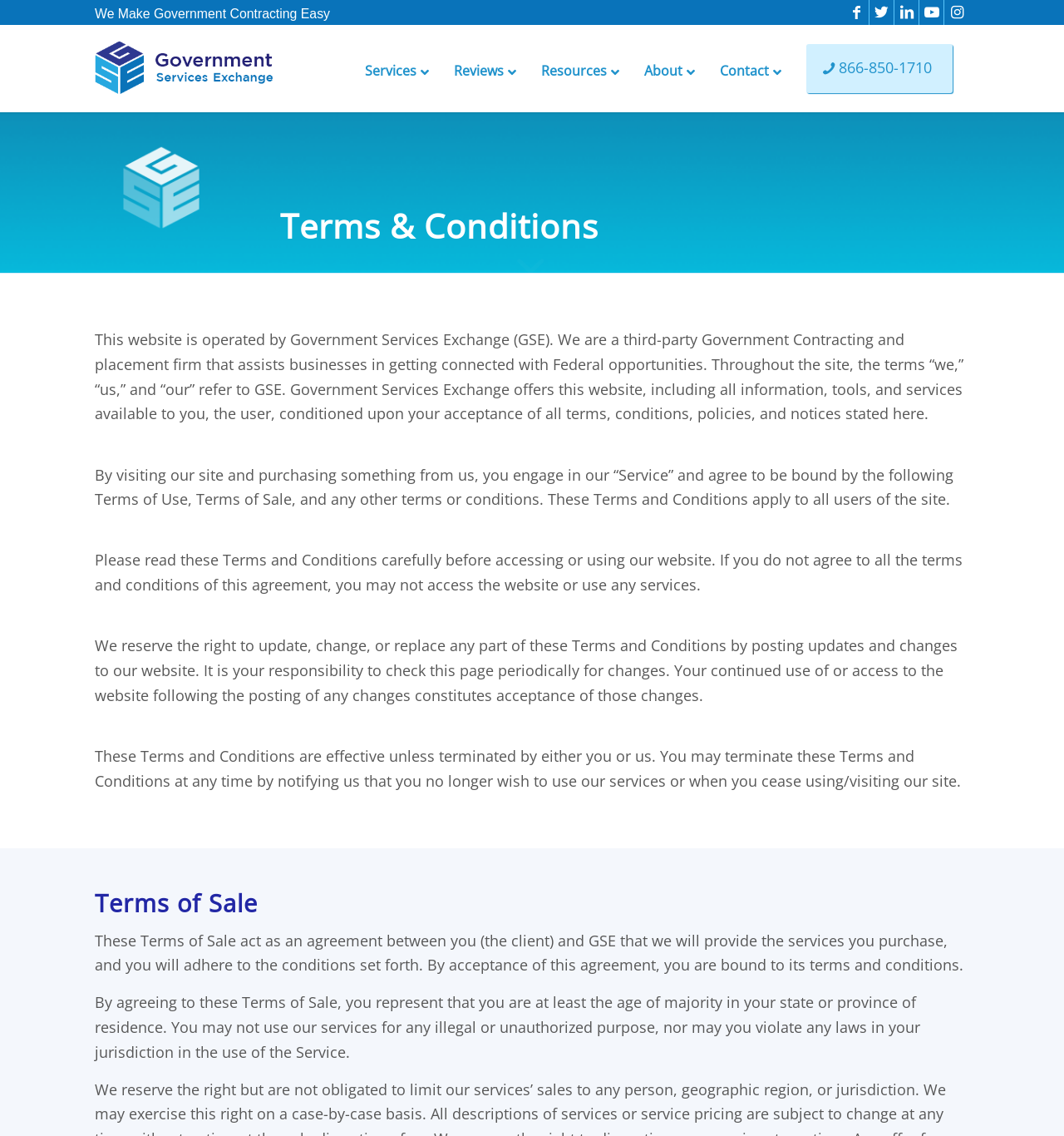What is the role of GSE?
Craft a detailed and extensive response to the question.

I understood the role of GSE by reading the text 'We are a third-party Government Contracting and placement firm that assists businesses in getting connected with Federal opportunities.' which clearly states the role of GSE.